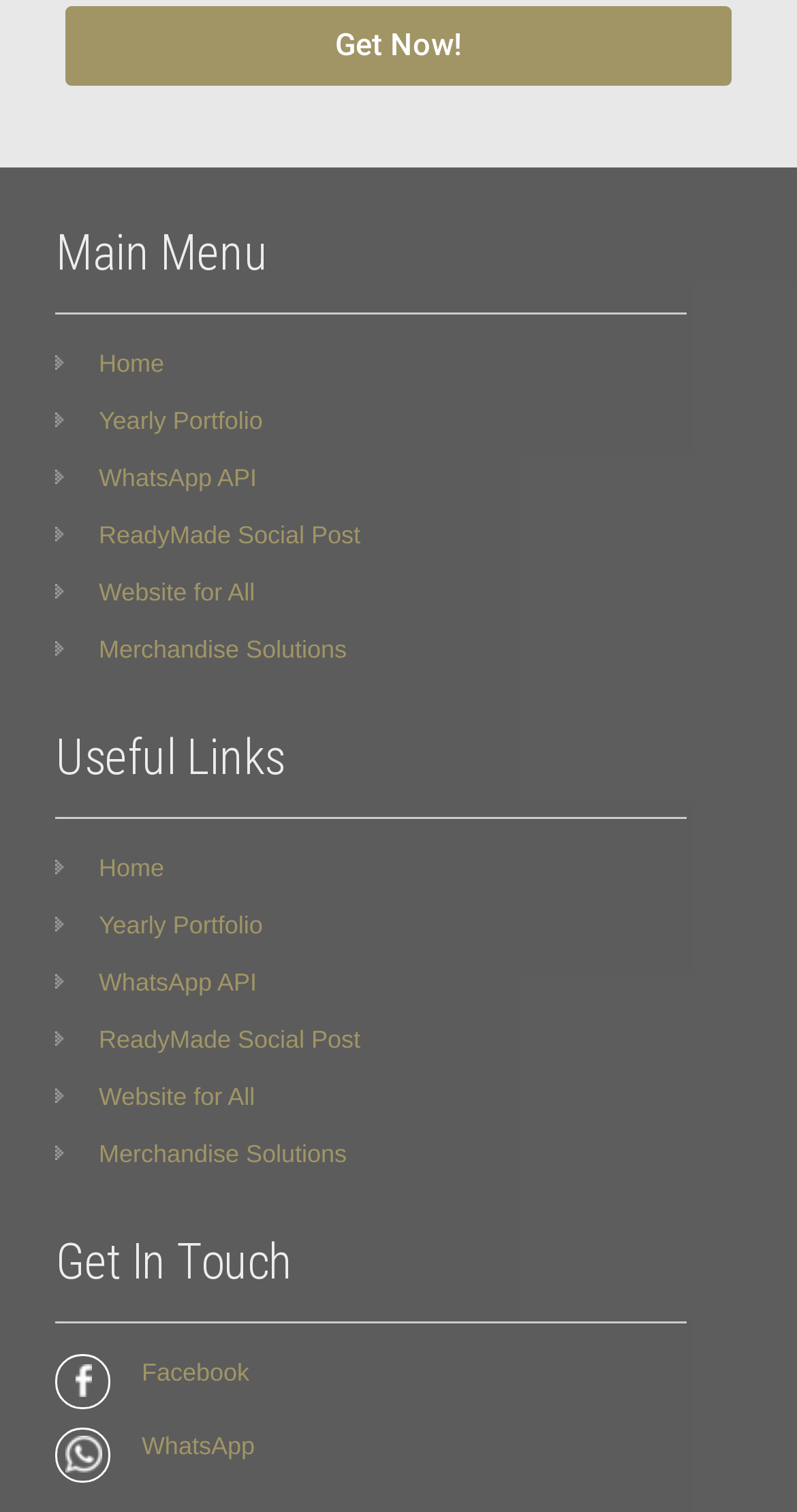Determine the bounding box coordinates for the area that should be clicked to carry out the following instruction: "Explore Yearly Portfolio".

[0.07, 0.268, 0.33, 0.287]